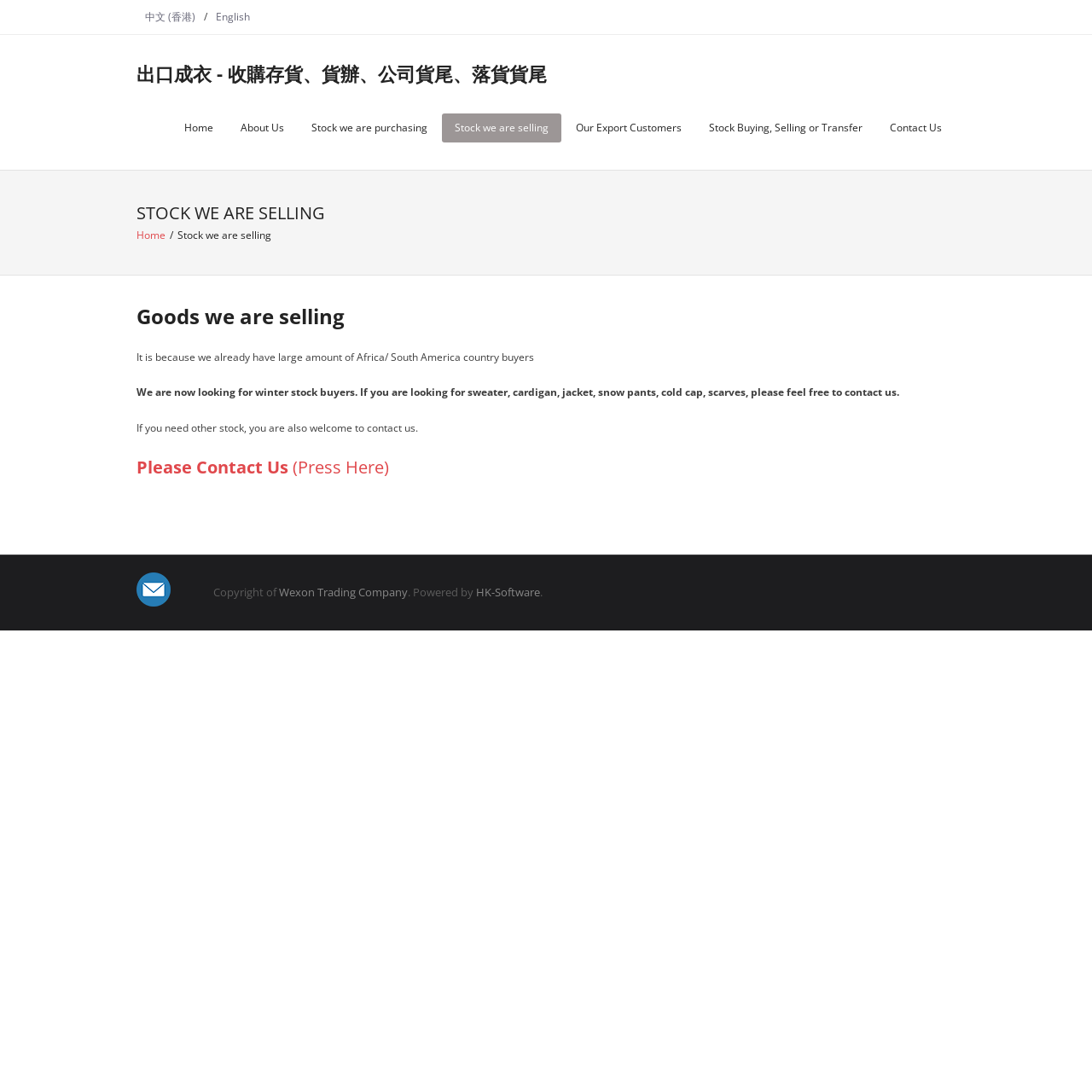Reply to the question with a brief word or phrase: What is the name of the company?

Wexon Trading Company